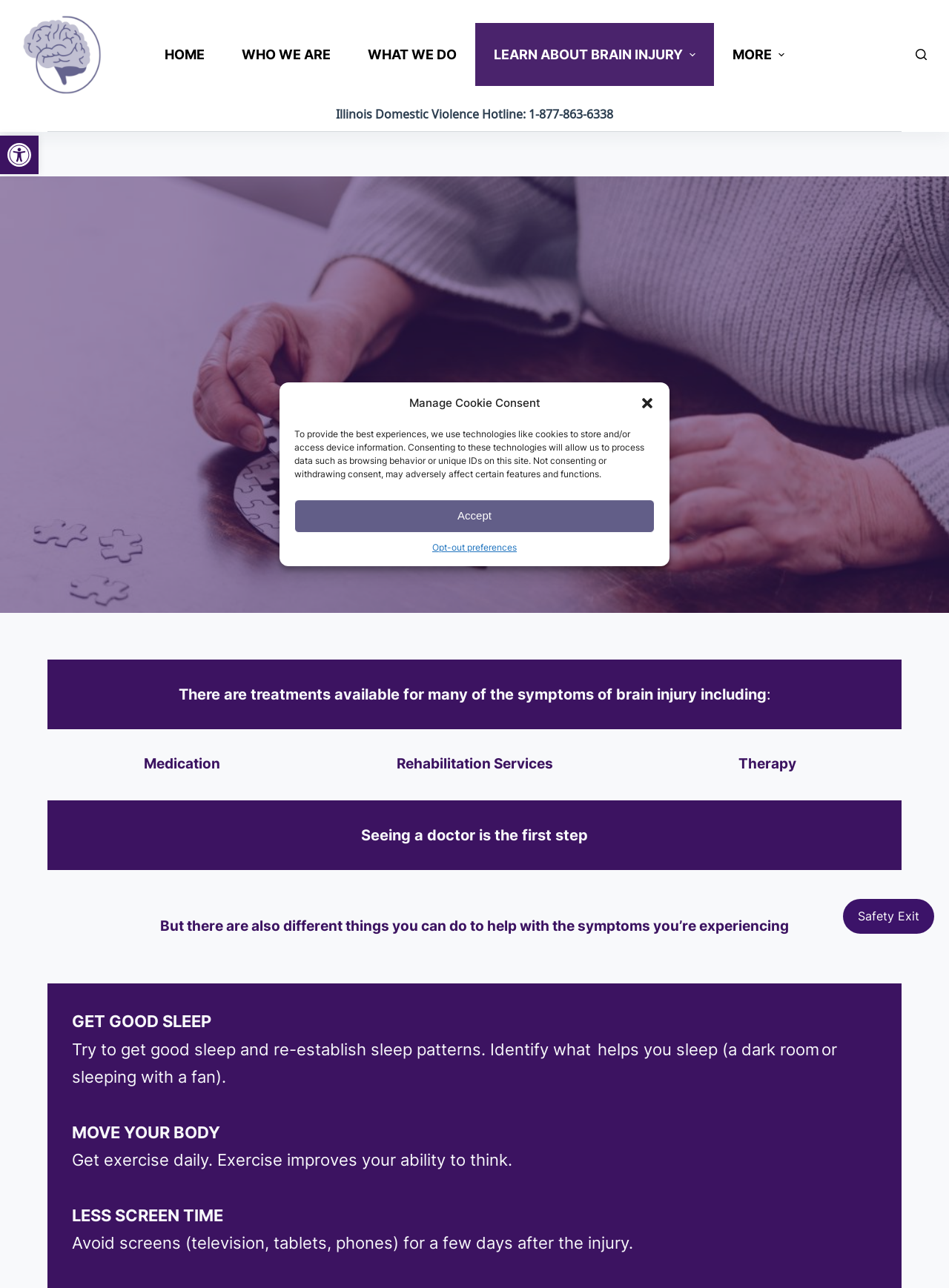Offer a detailed account of what is visible on the webpage.

The webpage is focused on the topic of "Treatment" for brain injury. At the top left corner, there is a link to "Open toolbar Accessibility Tools" with an accompanying image. Below this, a dialog box appears with a button to "Close dialog" and a message about cookie consent, along with buttons to "Accept" or access "Opt-out preferences".

On the top right corner, there is a "Safety Exit" button. Below this, a navigation menu is presented with links to "HOME", "WHO WE ARE", "WHAT WE DO", "LEARN ABOUT BRAIN INJURY", and "MORE". Some of these links have dropdown menus with additional options.

The main content of the page is divided into sections. The first section has a heading "Illinois Domestic Violence Hotline: 1-877-863-6338" followed by a subheading "Treatment". The text explains that there are treatments available for many symptoms of brain injury, including medication, rehabilitation services, and therapy.

The next section provides advice on what individuals can do to help with their symptoms, such as seeing a doctor, getting good sleep, exercising daily, and reducing screen time. Each of these points is presented in a clear and concise manner, with headings and brief descriptions.

Throughout the page, there are no images except for a few icons accompanying some of the links and menu items. The overall layout is organized, with clear headings and concise text, making it easy to navigate and understand the content.